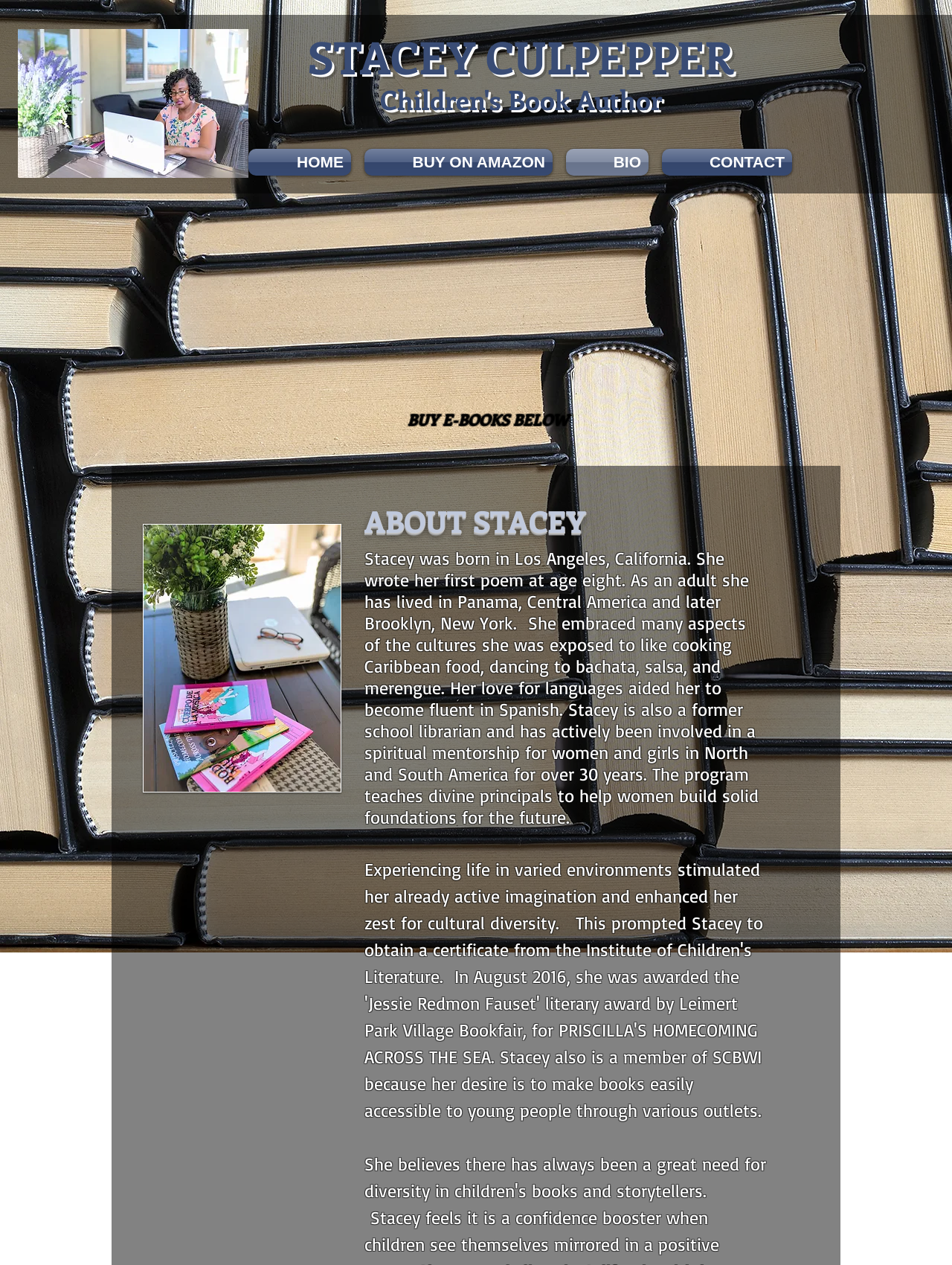Identify the bounding box coordinates of the clickable section necessary to follow the following instruction: "View 'ABOUT STACEY'". The coordinates should be presented as four float numbers from 0 to 1, i.e., [left, top, right, bottom].

[0.383, 0.399, 0.859, 0.425]